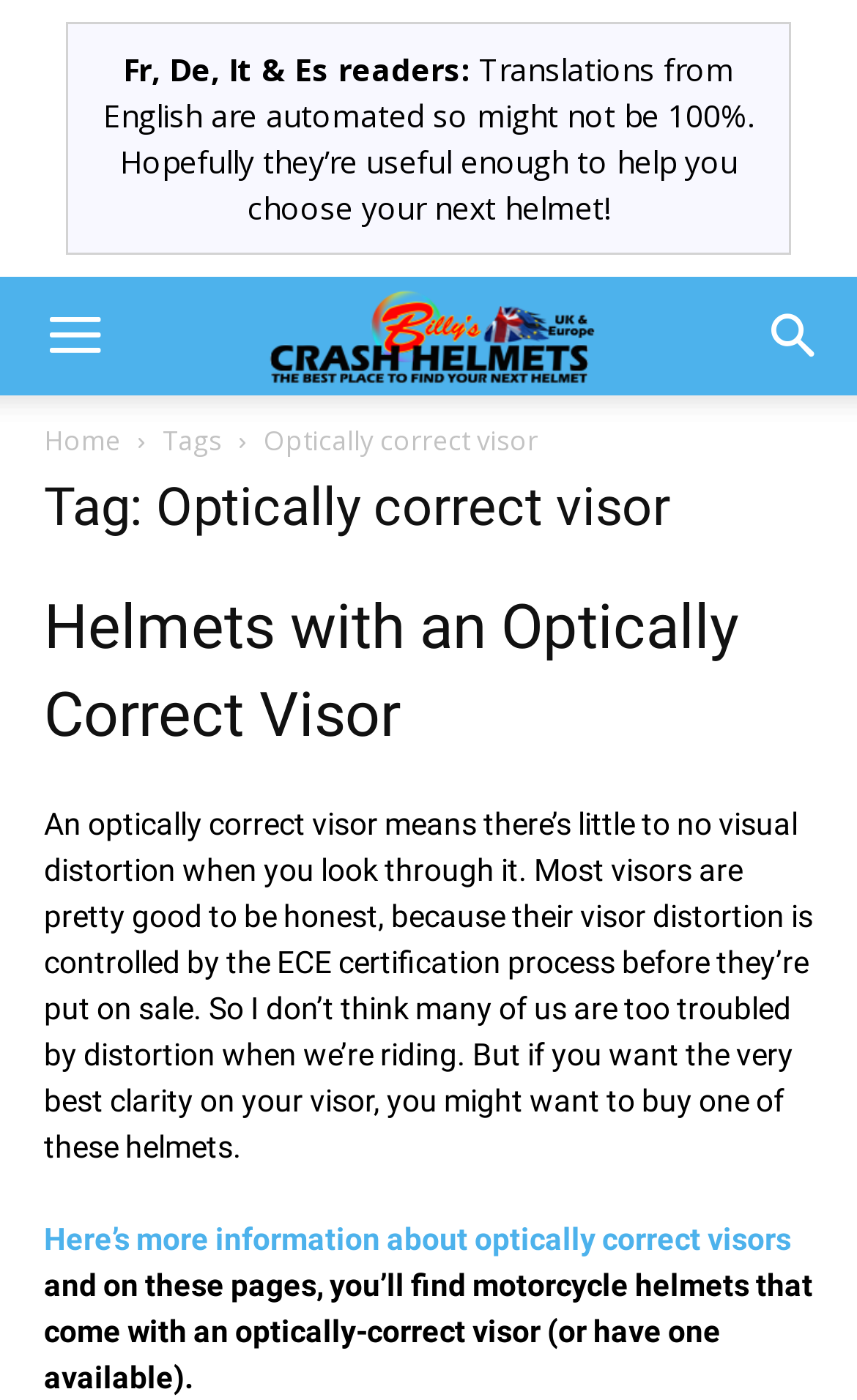Provide the bounding box coordinates of the HTML element this sentence describes: "Home".

[0.051, 0.301, 0.141, 0.328]